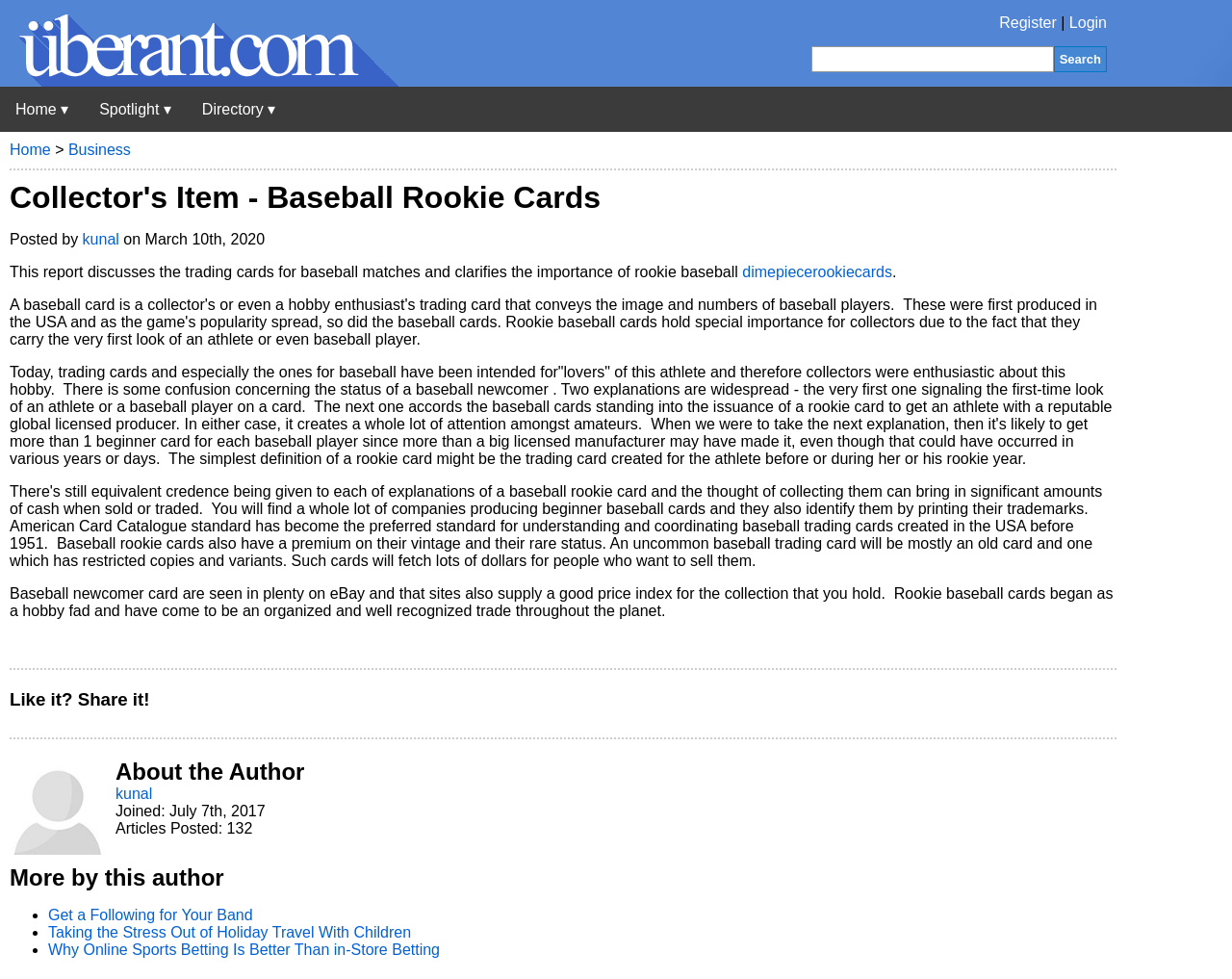Respond with a single word or phrase to the following question:
How many articles has the author written?

132